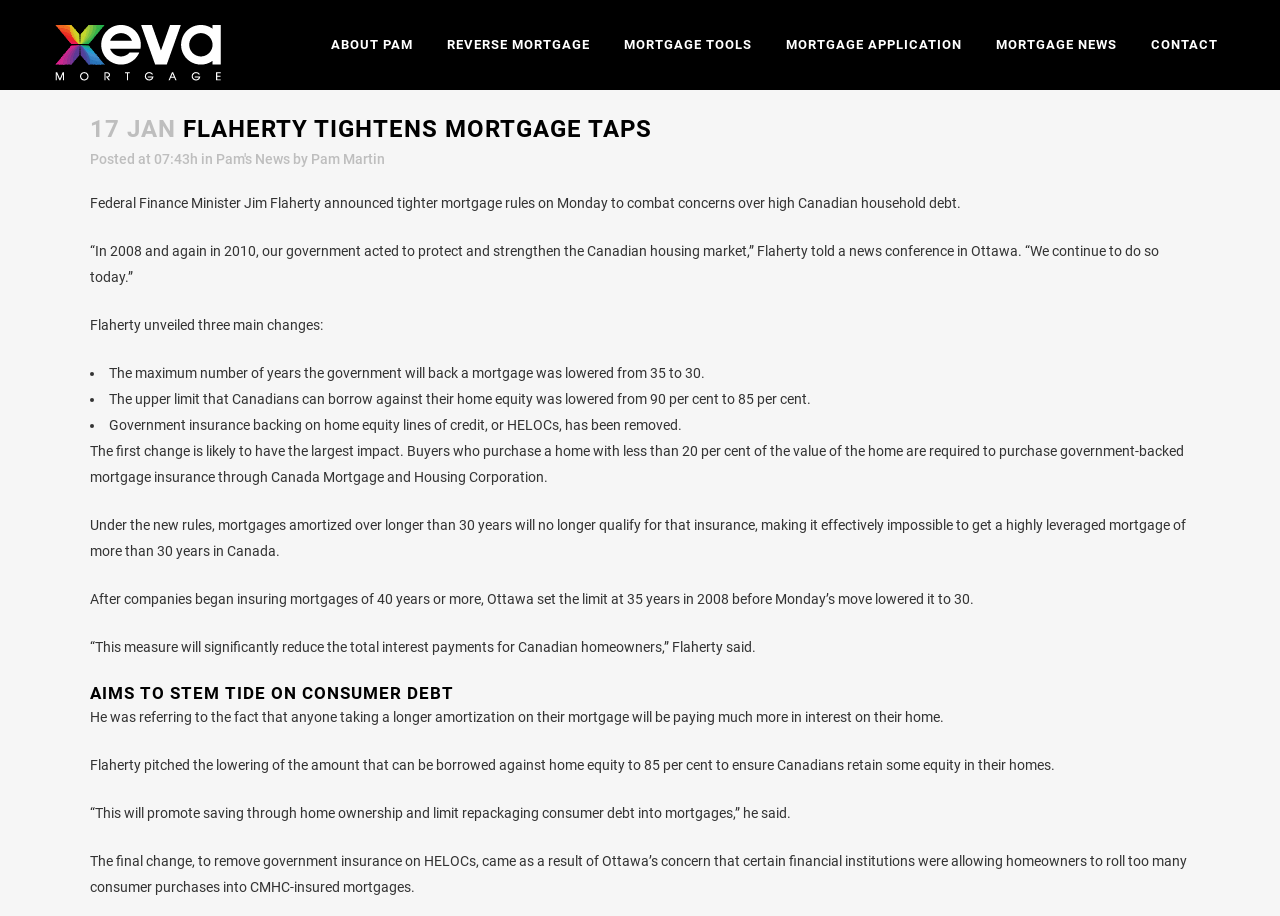Pinpoint the bounding box coordinates of the area that should be clicked to complete the following instruction: "Click CONTACT". The coordinates must be given as four float numbers between 0 and 1, i.e., [left, top, right, bottom].

[0.886, 0.0, 0.965, 0.098]